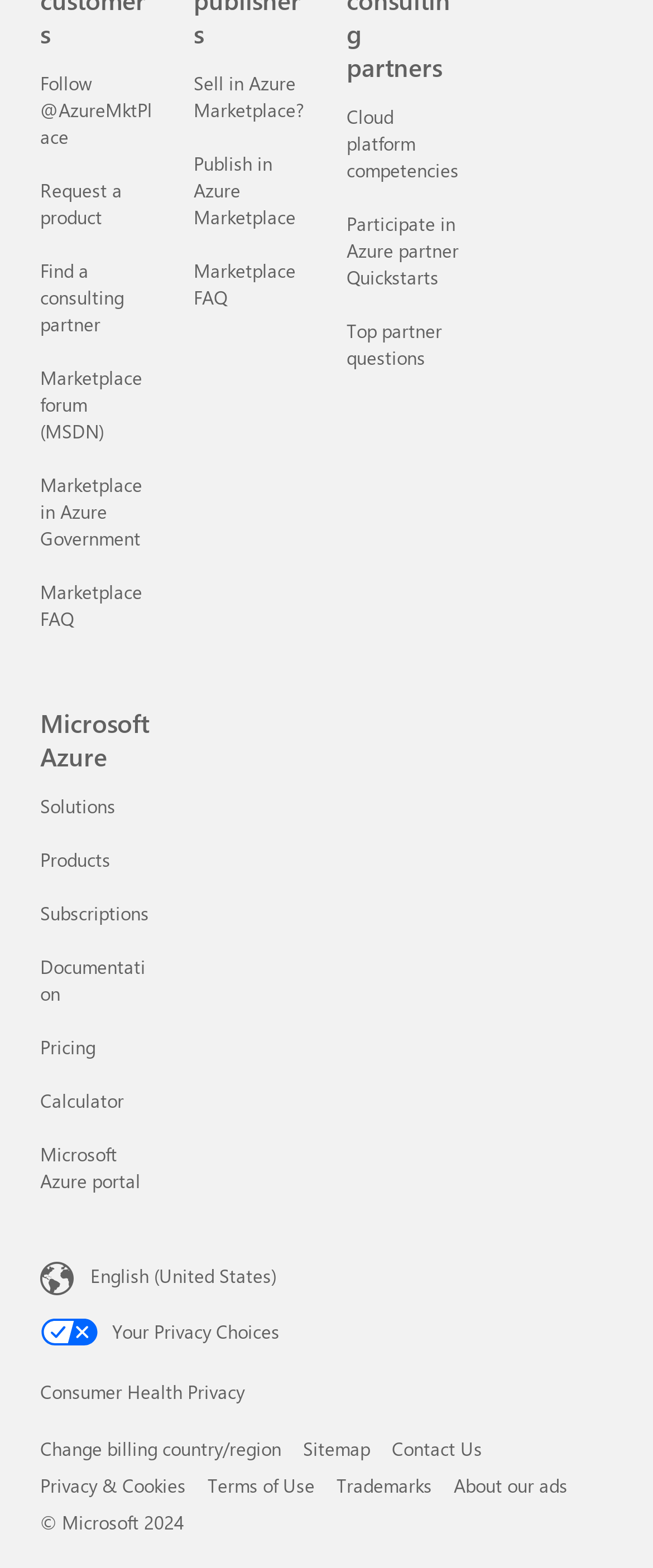Utilize the information from the image to answer the question in detail:
How many links are available for customers?

There are six links available for customers, which can be found in the top-left section of the webpage. These links are 'Follow @AzureMktPlace', 'Request a product', 'Find a consulting partner', 'Marketplace forum (MSDN)', 'Marketplace in Azure Government', and 'Marketplace FAQ'.